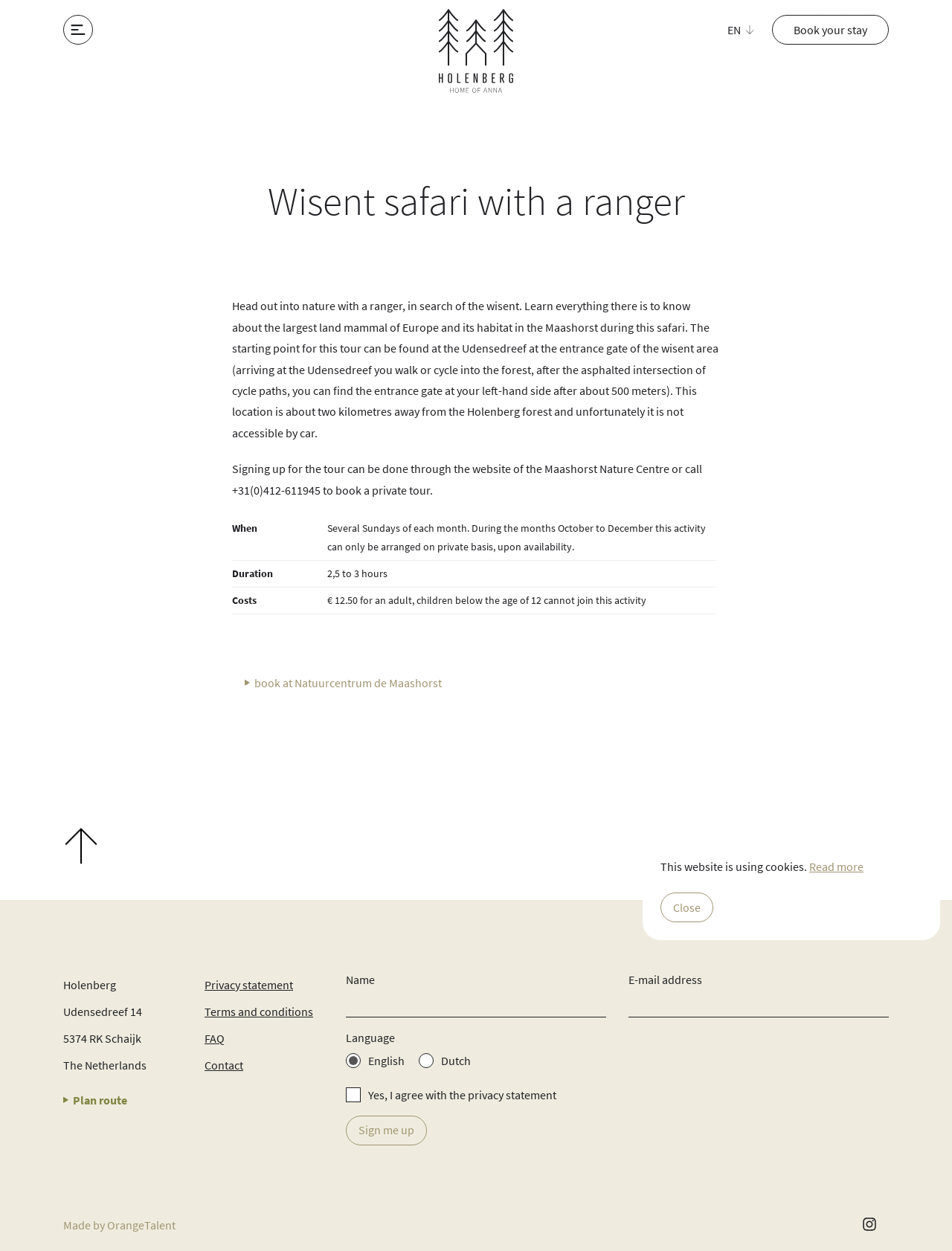What is the purpose of the wisent safari?
Analyze the image and deliver a detailed answer to the question.

According to the webpage, the wisent safari is an activity where you can head out into nature with a ranger, in search of the wisent, and learn everything there is to know about the largest land mammal of Europe and its habitat in the Maashorst.